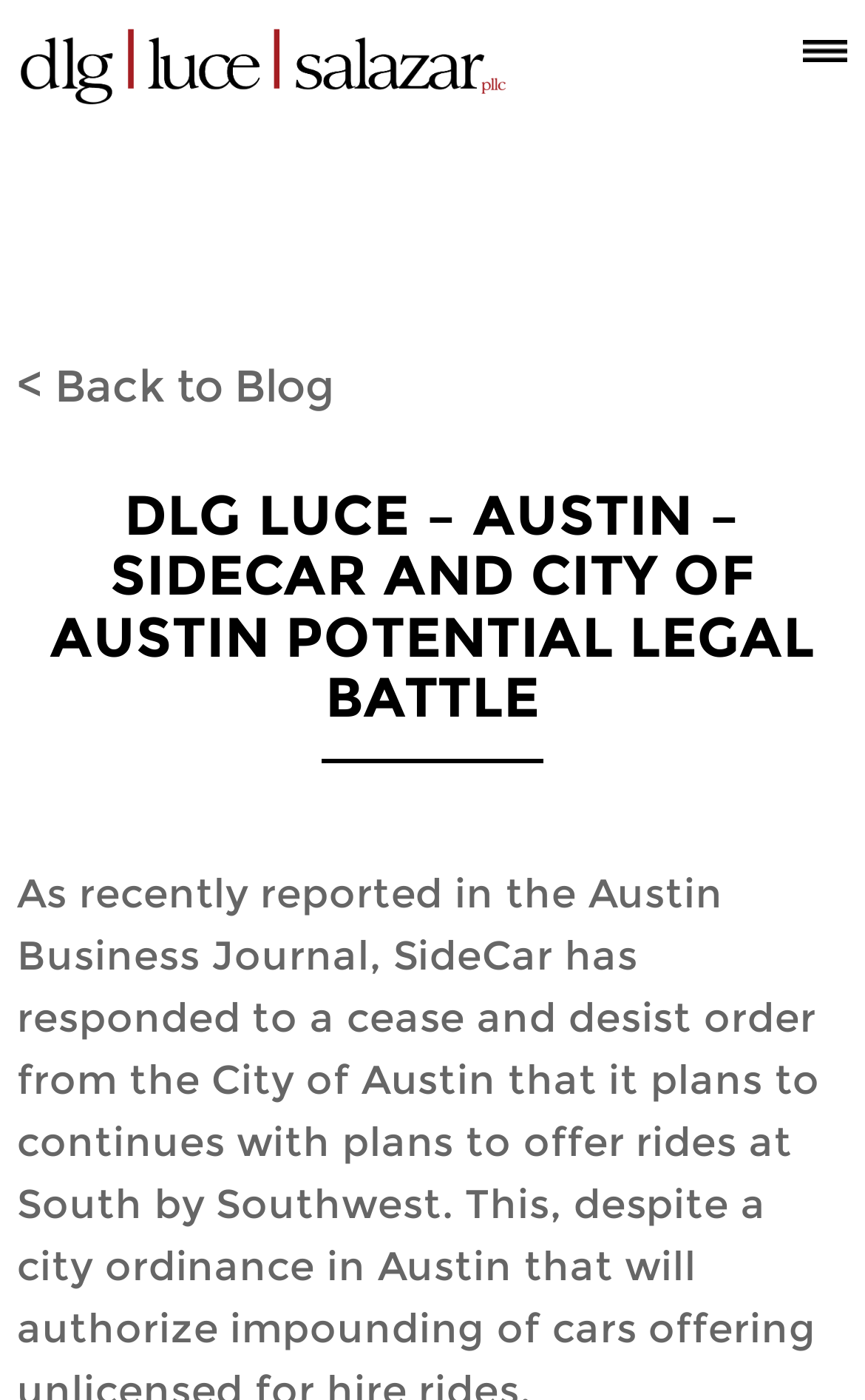What is the color of the image on the top right?
Give a one-word or short phrase answer based on the image.

Unknown